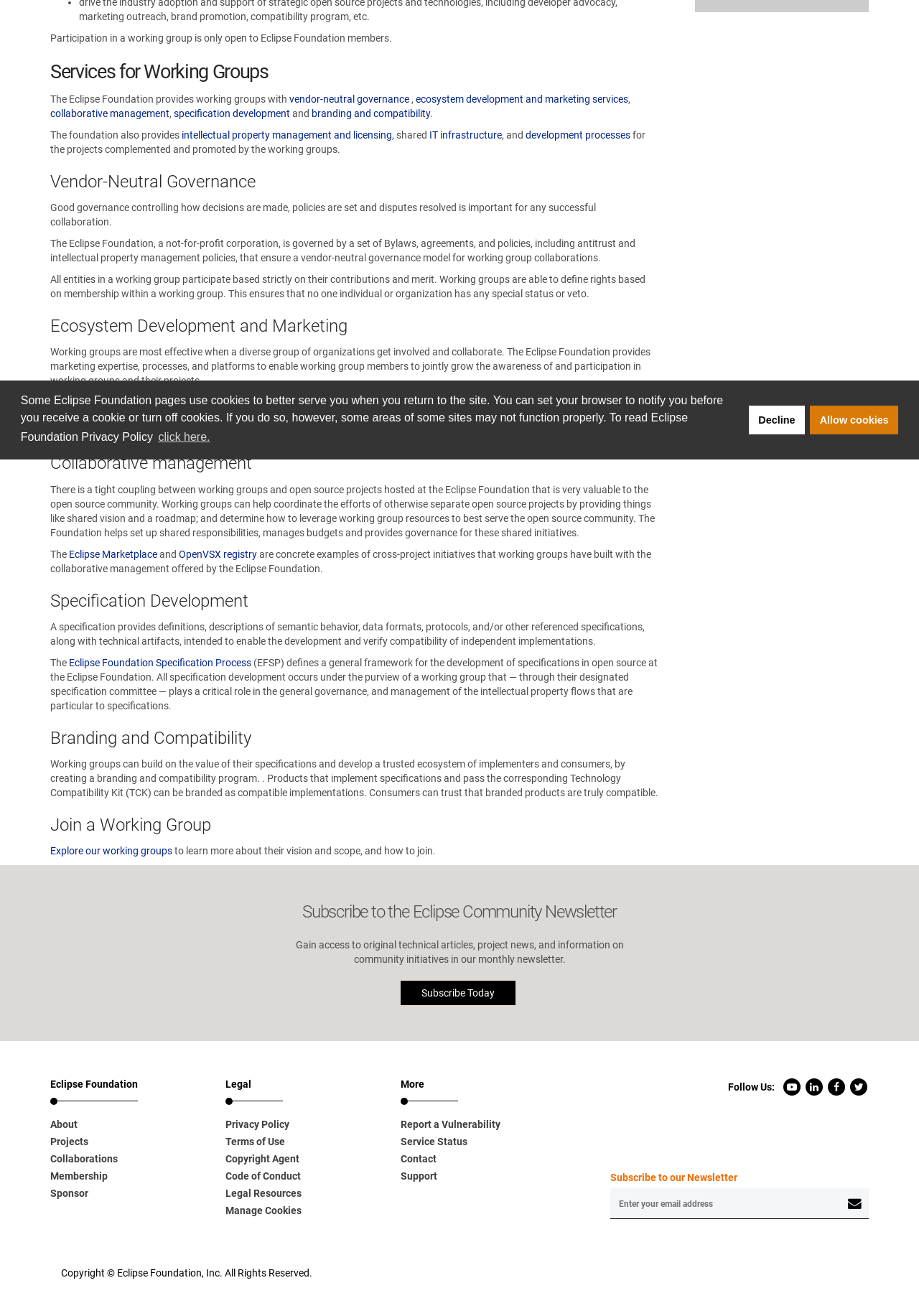Identify the bounding box coordinates for the UI element described by the following text: "Terms of Use". Provide the coordinates as four float numbers between 0 and 1, in the format [left, top, right, bottom].

[0.245, 0.861, 0.412, 0.874]